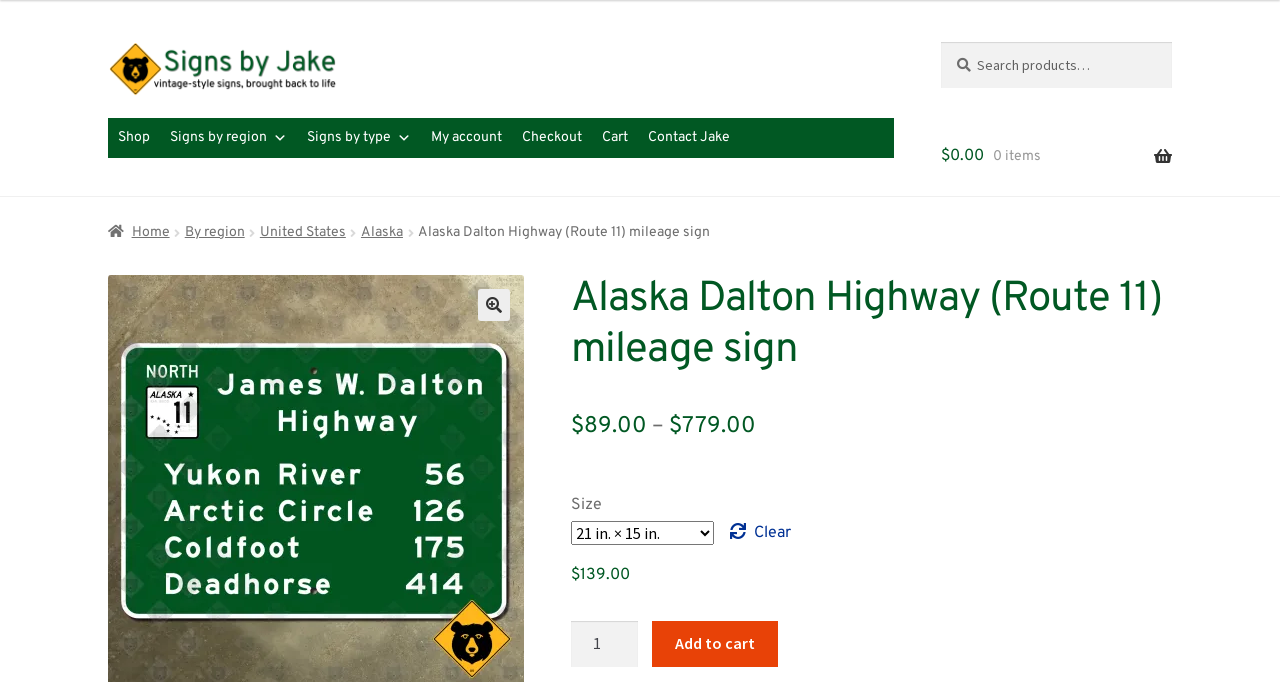Indicate the bounding box coordinates of the clickable region to achieve the following instruction: "Select a size."

[0.446, 0.764, 0.558, 0.799]